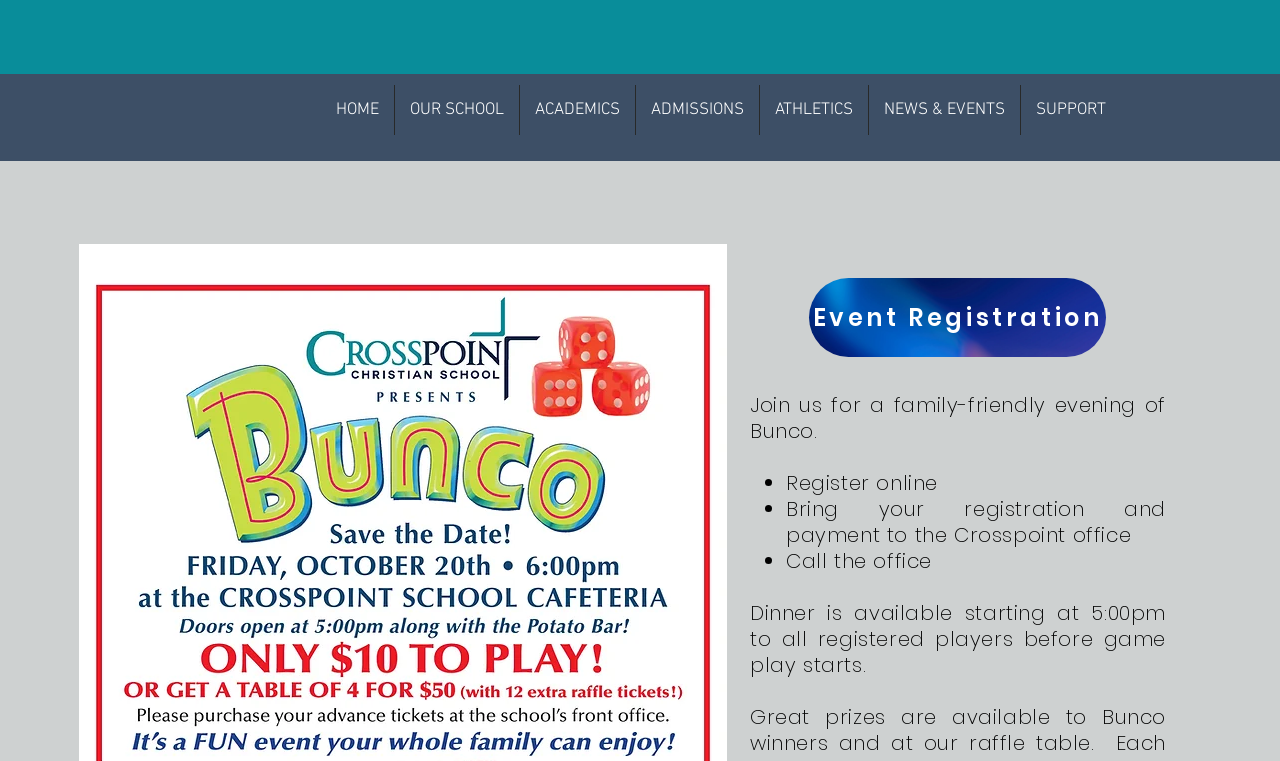From the screenshot, find the bounding box of the UI element matching this description: "NEWS & EVENTS". Supply the bounding box coordinates in the form [left, top, right, bottom], each a float between 0 and 1.

[0.679, 0.112, 0.797, 0.177]